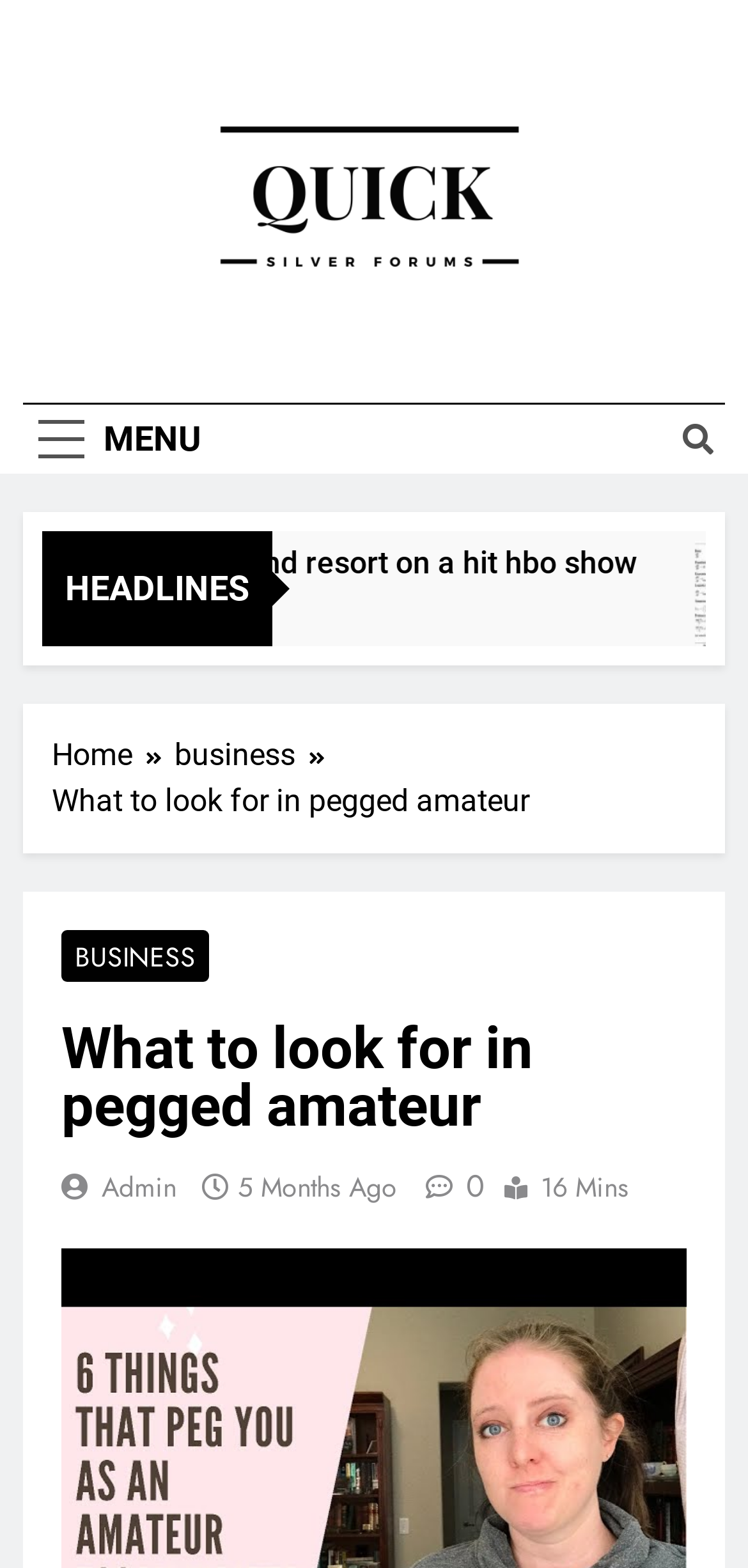Locate the bounding box coordinates of the element that should be clicked to fulfill the instruction: "Click the Quick Silver Forums logo".

[0.244, 0.067, 0.756, 0.19]